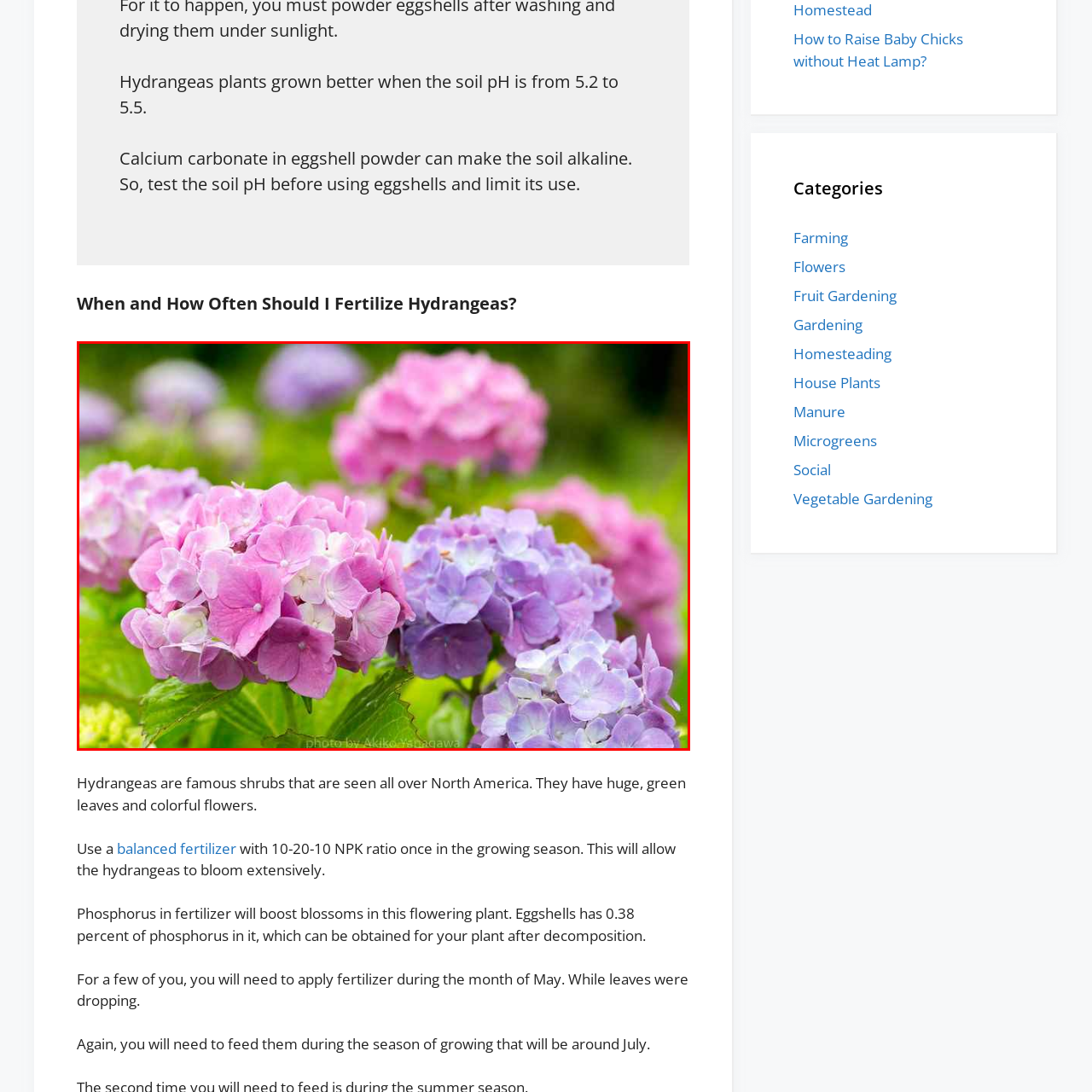Refer to the image within the red box and answer the question concisely with a single word or phrase: What is necessary for enhancing the natural beauty of hydrangeas?

Proper care